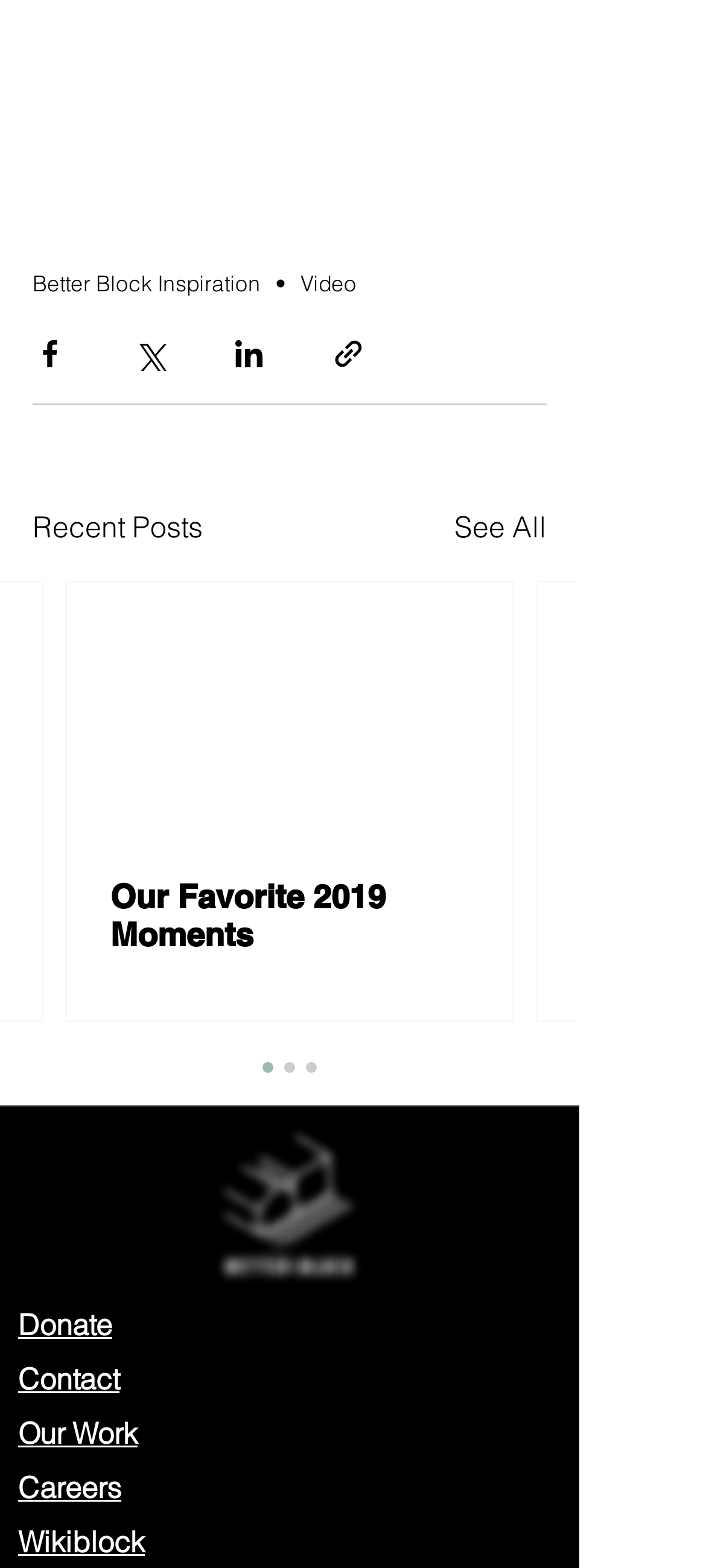Respond to the question below with a single word or phrase: What is the last option to share via?

link